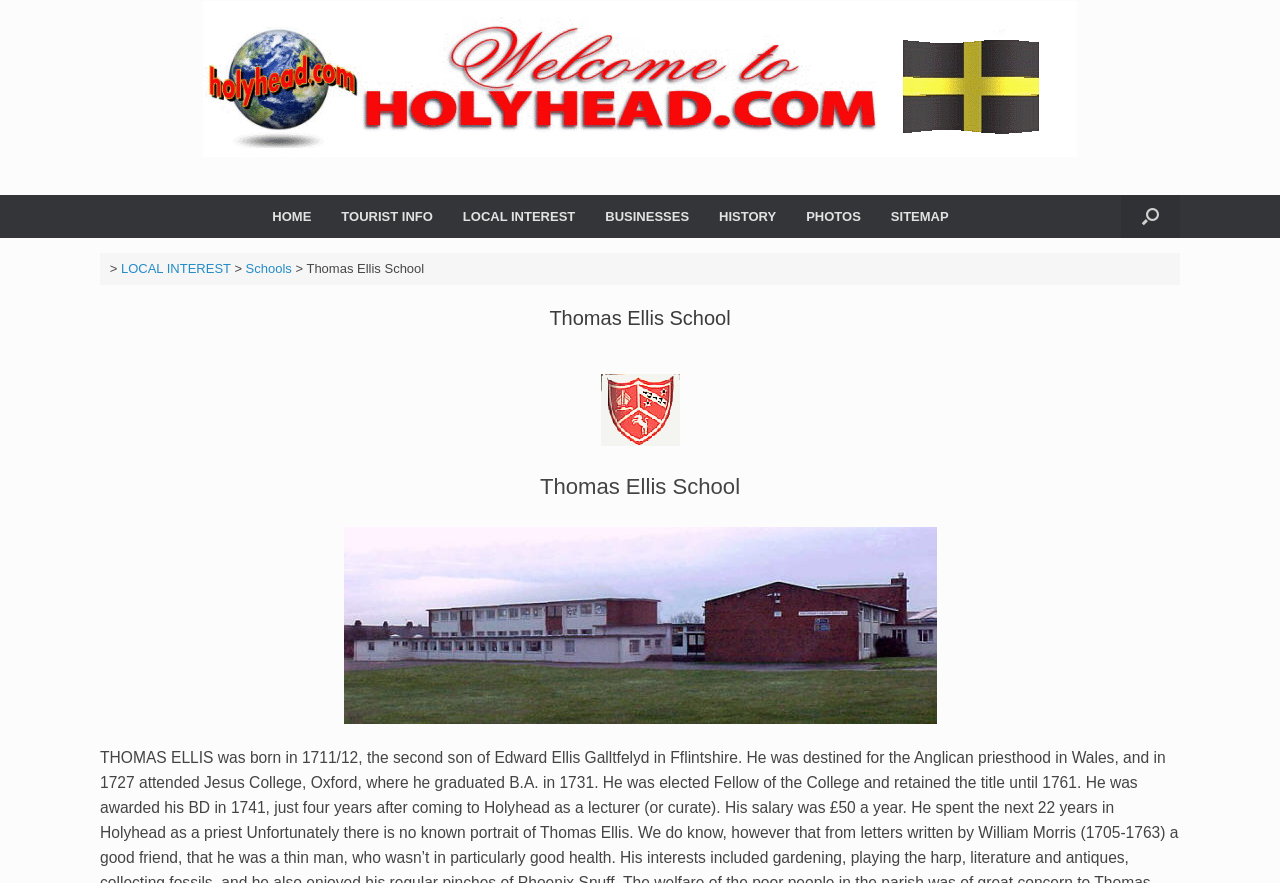Identify and extract the main heading of the webpage.

Thomas Ellis School